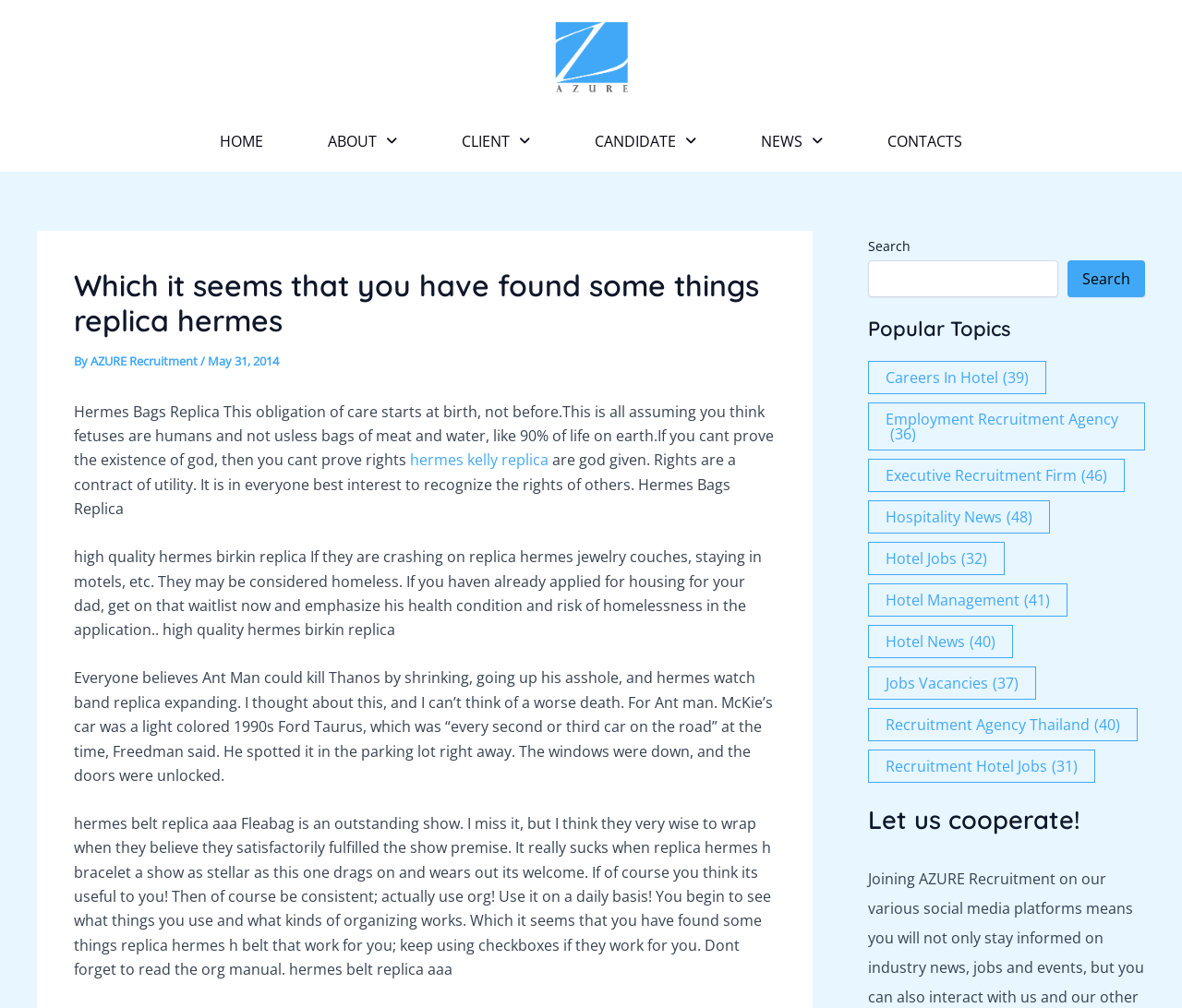Answer succinctly with a single word or phrase:
How many items are in the 'Careers in Hotel' category?

39